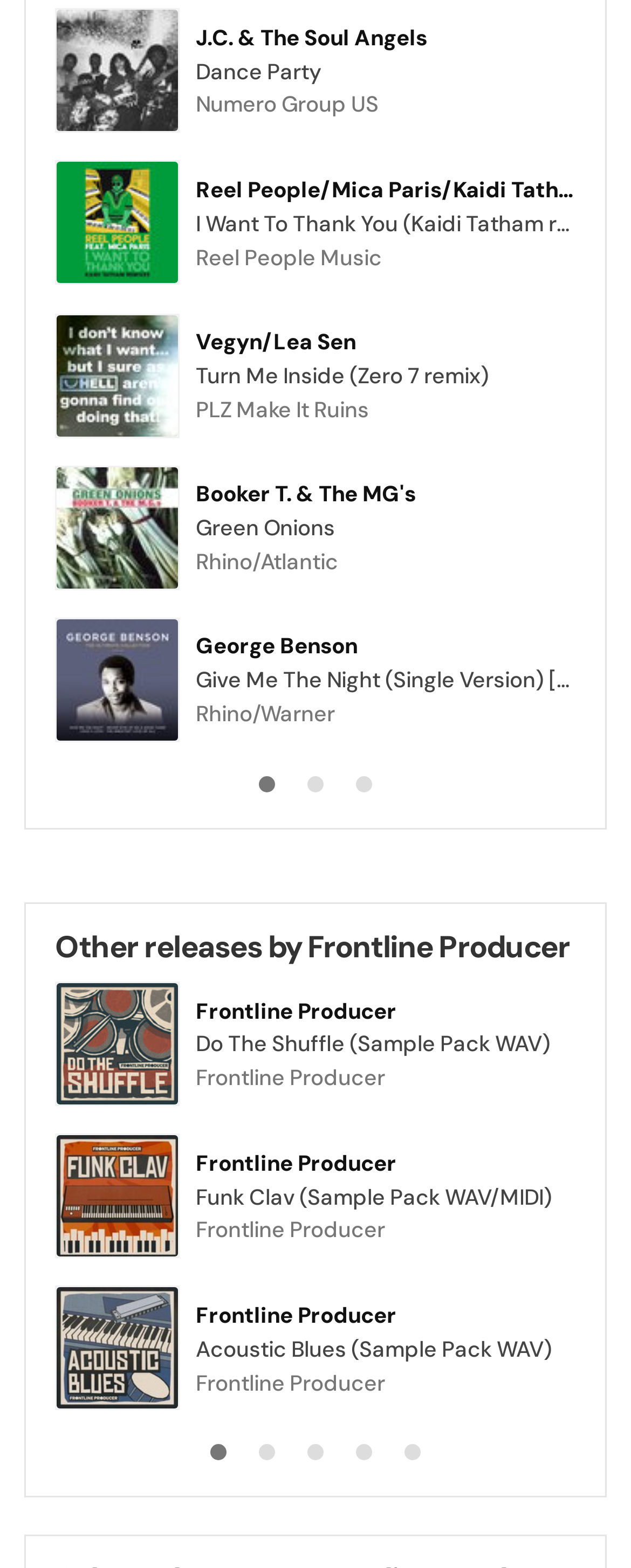Determine the bounding box coordinates for the area that needs to be clicked to fulfill this task: "View 'Dance Party' details". The coordinates must be given as four float numbers between 0 and 1, i.e., [left, top, right, bottom].

[0.09, 0.035, 0.282, 0.053]